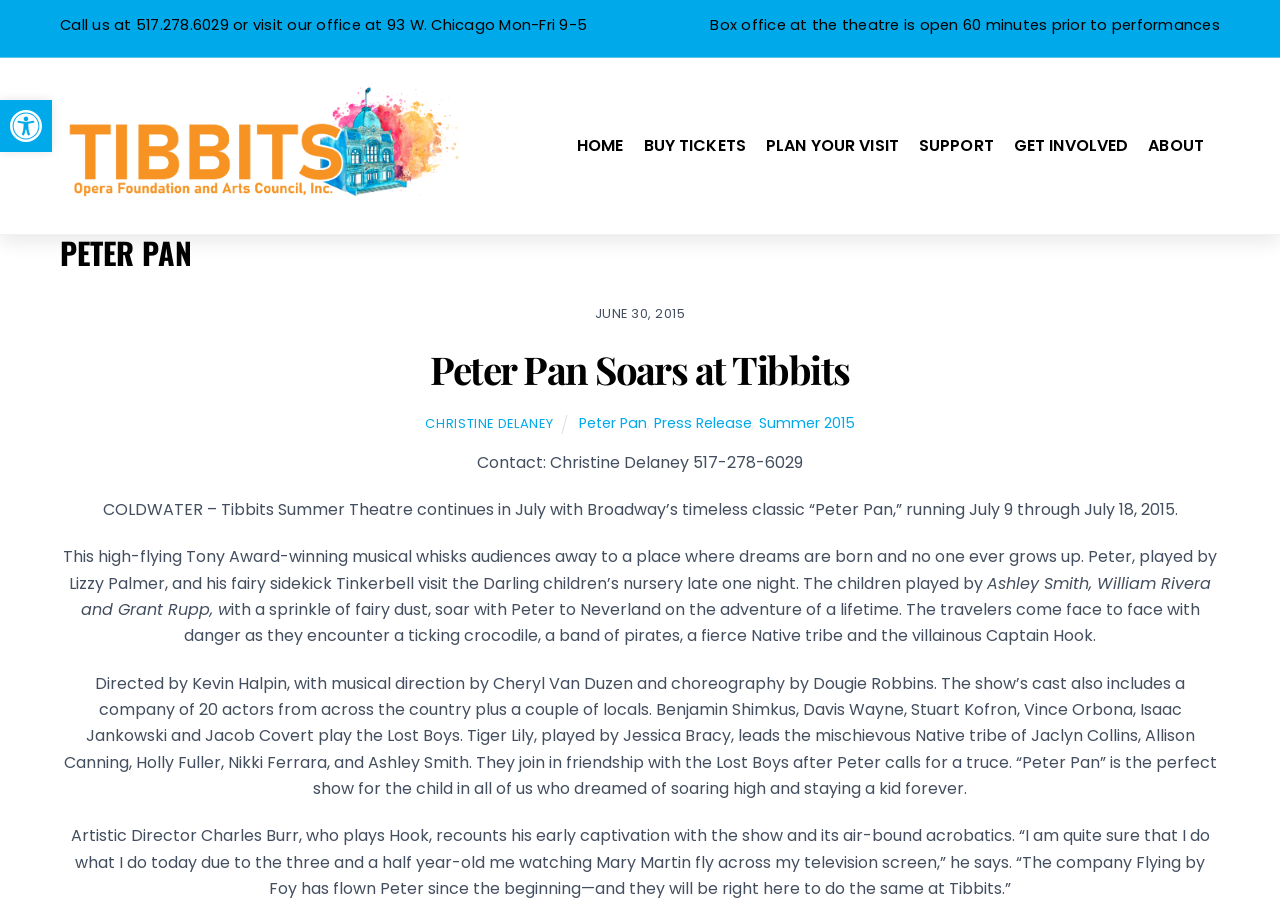Pinpoint the bounding box coordinates of the clickable element to carry out the following instruction: "Read about Peter Pan."

[0.047, 0.378, 0.953, 0.437]